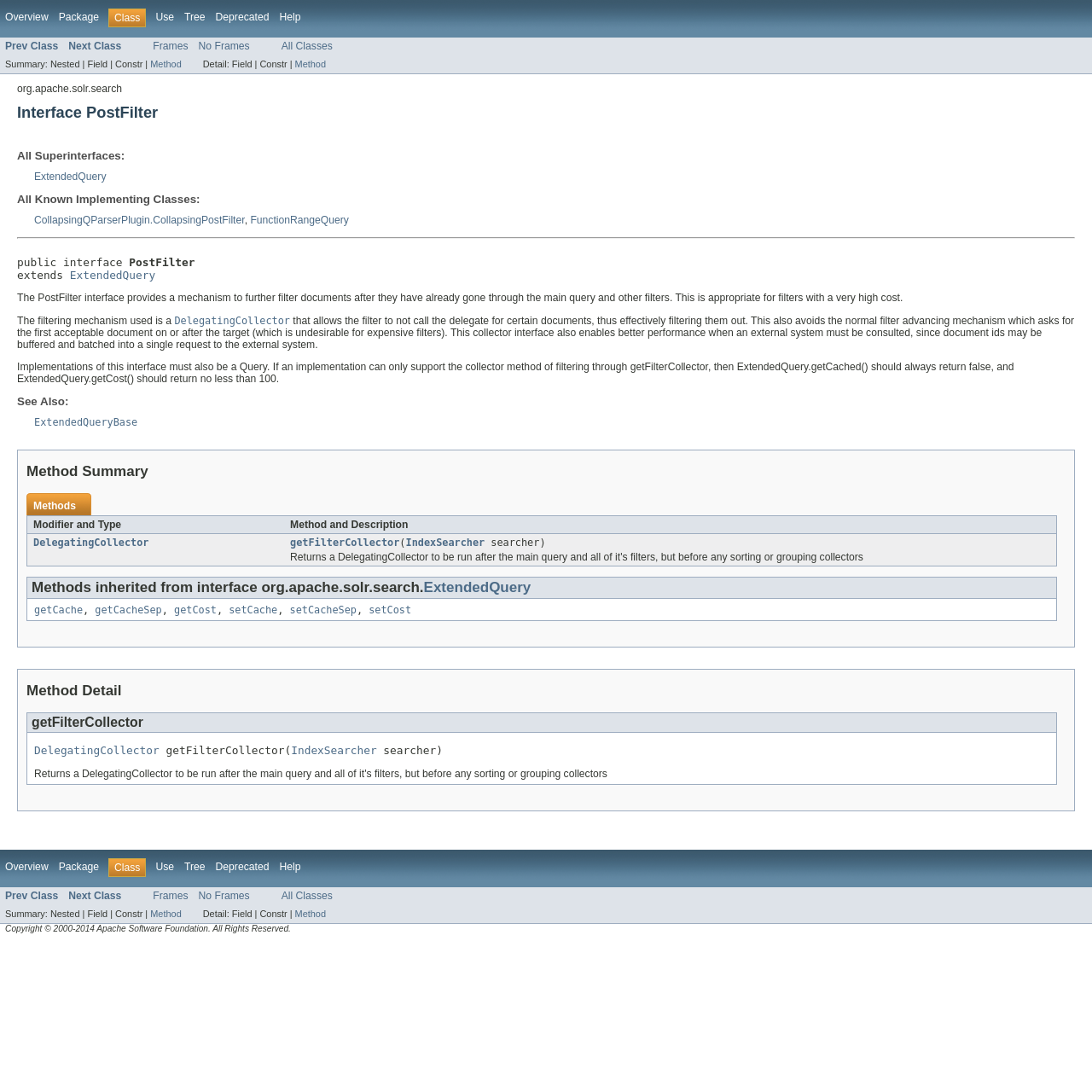Create a detailed description of the webpage's content and layout.

The webpage is about the PostFilter interface in Solr 4.8.0 API. At the top, there is a navigation menu with links to Overview, Package, Class, Use, Tree, Deprecated, and Help. Below the navigation menu, there are links to Prev Class, Next Class, Frames, No Frames, and All Classes.

The main content of the webpage is divided into several sections. The first section is a summary, which includes a brief description of the PostFilter interface. Below the summary, there are several links to related classes and methods.

The next section is a description list, which lists all superinterfaces of the PostFilter interface. This is followed by another description list, which lists all known implementing classes of the PostFilter interface.

Below these lists, there is a separator line, followed by a section that describes the PostFilter interface in more detail. This section includes a brief description of the interface and its purpose.

The next section is a method summary, which lists all the methods of the PostFilter interface. This is followed by a table that provides more detailed information about each method.

Finally, there are sections that describe each method in more detail, including the getFilterCollector method, which returns a DelegatingCollector to be run after the main query and all of its filters, but before any sorting or grouping collectors.